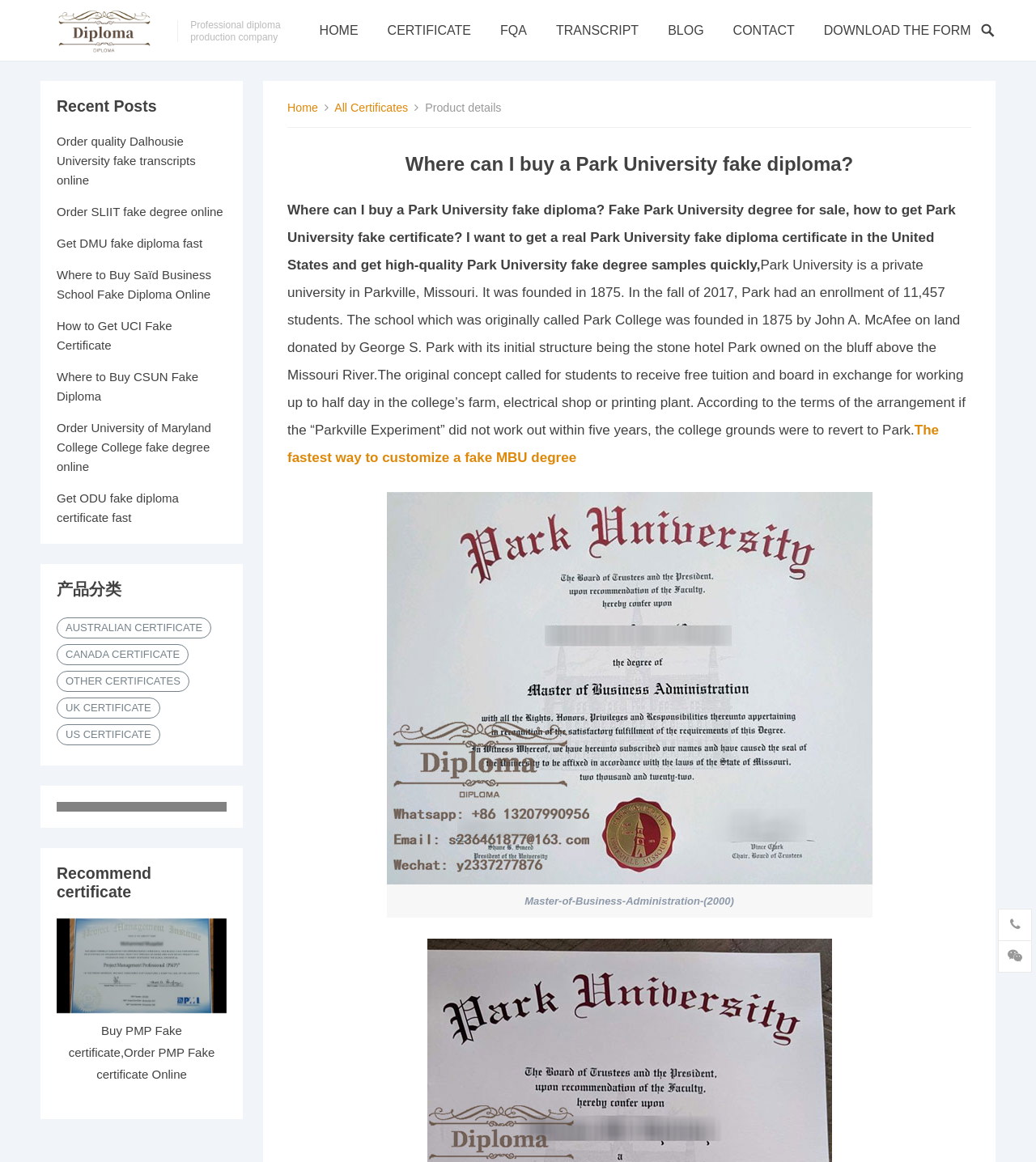Locate the bounding box coordinates of the clickable region necessary to complete the following instruction: "Click the link to order quality Dalhousie University fake transcripts online". Provide the coordinates in the format of four float numbers between 0 and 1, i.e., [left, top, right, bottom].

[0.055, 0.116, 0.189, 0.161]